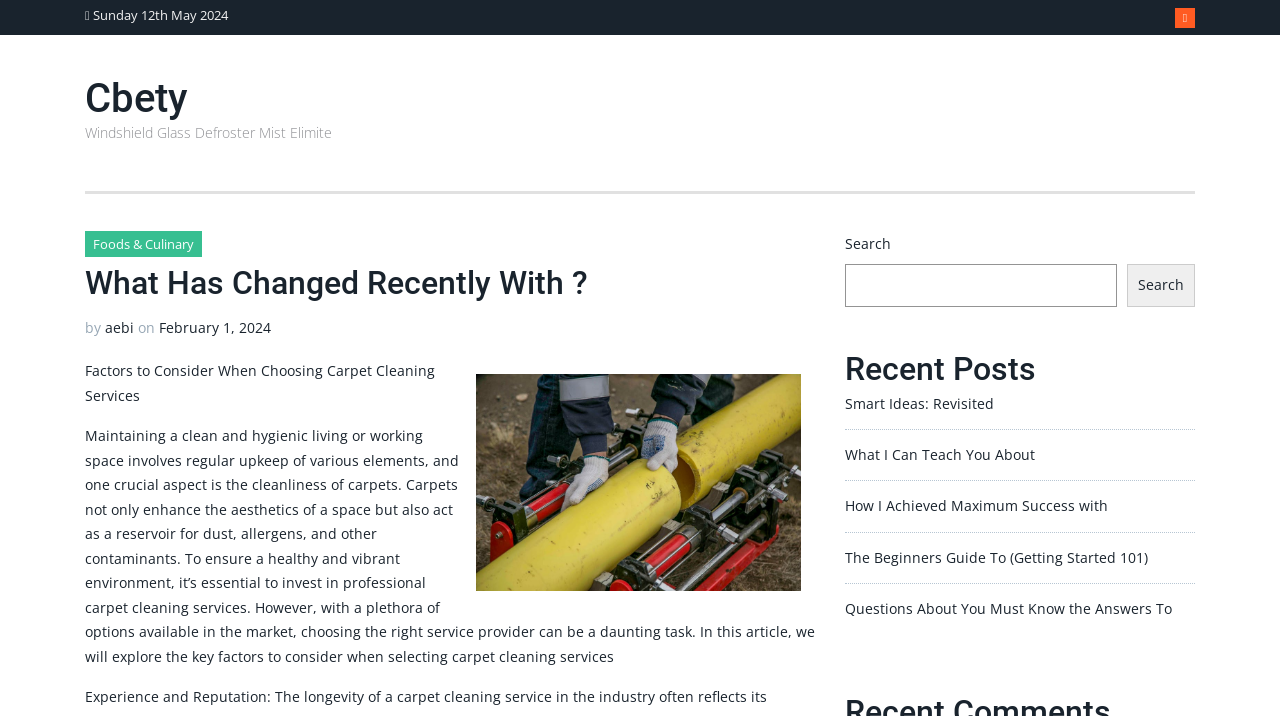Utilize the details in the image to thoroughly answer the following question: What is the purpose of the search box?

The search box is located in the top-right corner of the webpage and is labeled as 'Search'. Its purpose is to allow users to search for specific content within the website.